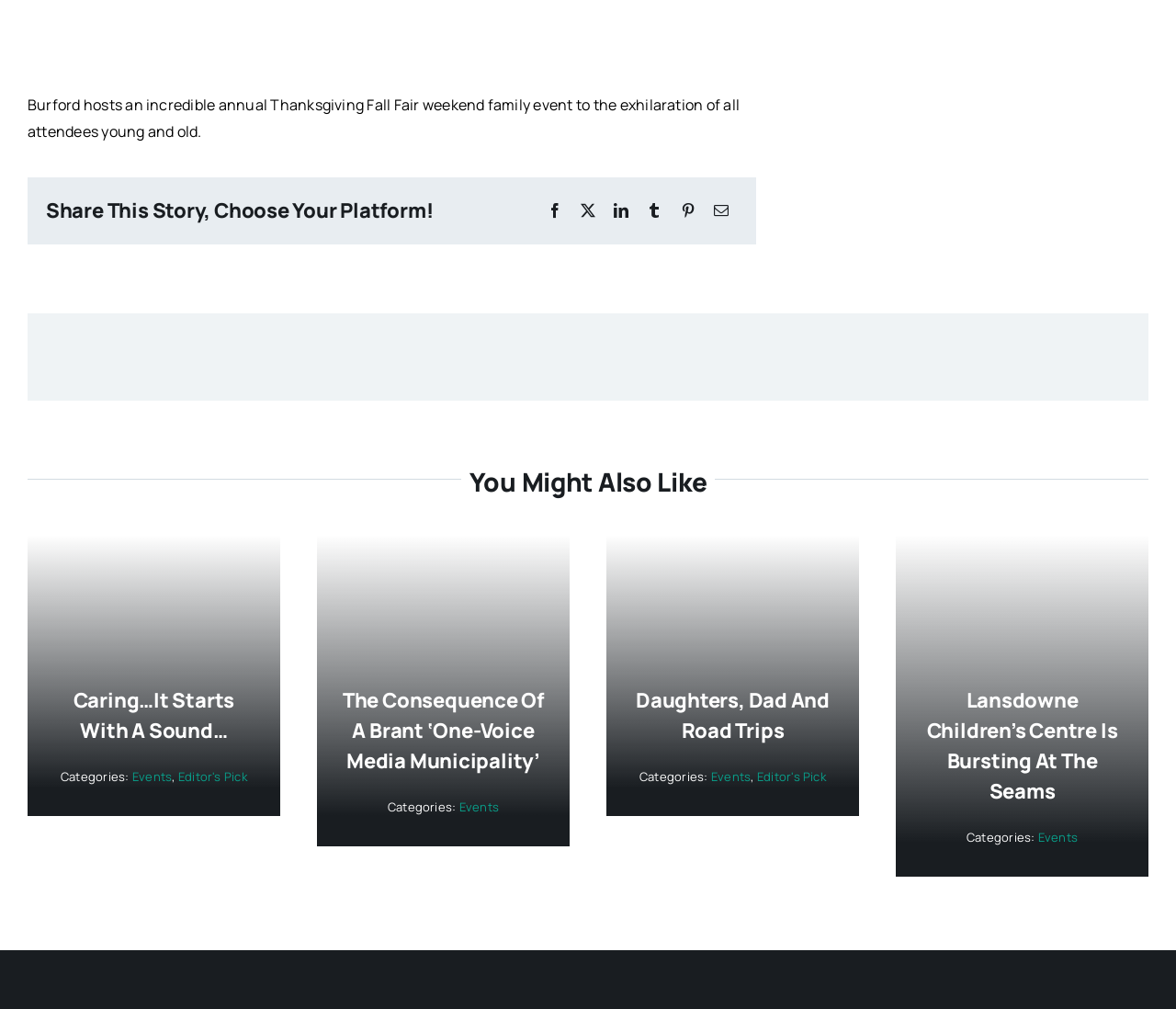Determine the bounding box coordinates of the element's region needed to click to follow the instruction: "Explore the Events category". Provide these coordinates as four float numbers between 0 and 1, formatted as [left, top, right, bottom].

[0.39, 0.791, 0.424, 0.808]